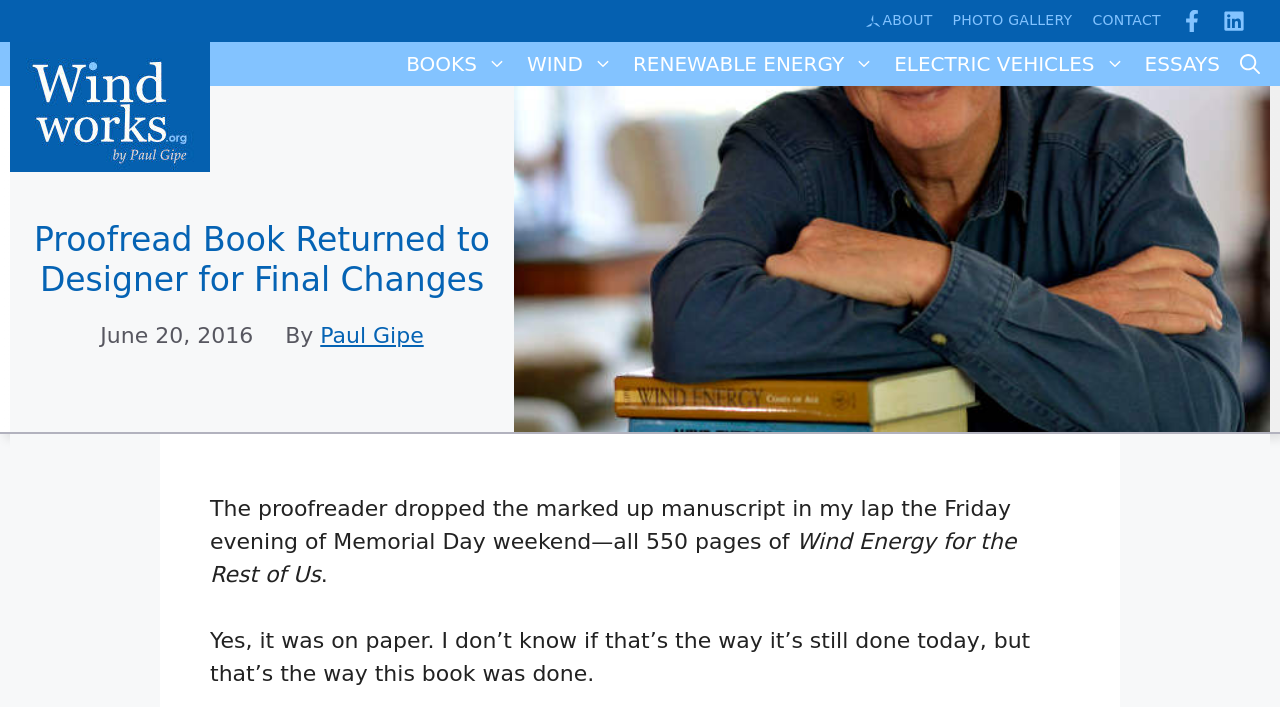Identify the bounding box coordinates of the area you need to click to perform the following instruction: "visit CONTACT page".

[0.853, 0.014, 0.907, 0.044]